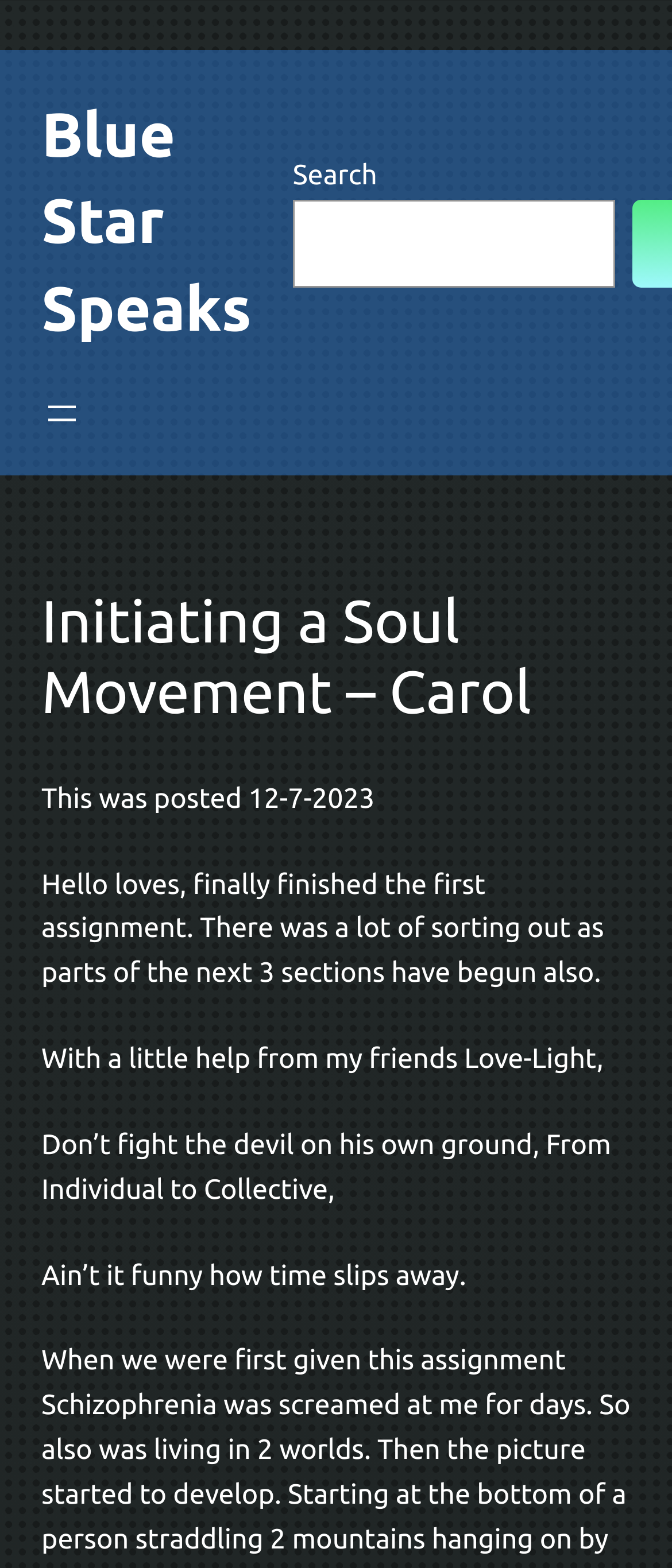Generate a thorough description of the webpage.

The webpage is titled "Initiating a Soul Movement – Carol – Blue Star Speaks" and appears to be a blog post or article. At the top, there is a heading "Blue Star Speaks" with a link to the same title. To the right of the heading, there is a search box with a label "Search". 

Below the search box, there is a navigation menu labeled "Main" with a button to open a menu dialog. 

The main content of the webpage starts with a heading "Initiating a Soul Movement – Carol" followed by a series of paragraphs. The first paragraph mentions the date "12-7-2023" and the author's experience of finishing the first assignment. The subsequent paragraphs appear to be a personal reflection or journal entry, discussing the author's thoughts and feelings with quotes and phrases such as "With a little help from my friends Love-Light", "Don’t fight the devil on his own ground, From Individual to Collective", and "Ain’t it funny how time slips away".